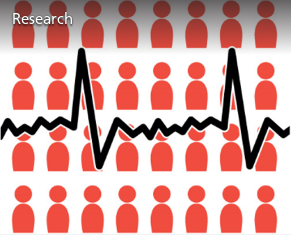What is the goal of the FIND-AF pilot program?
Based on the visual, give a brief answer using one word or a short phrase.

enhance detection of Atrial Fibrillation